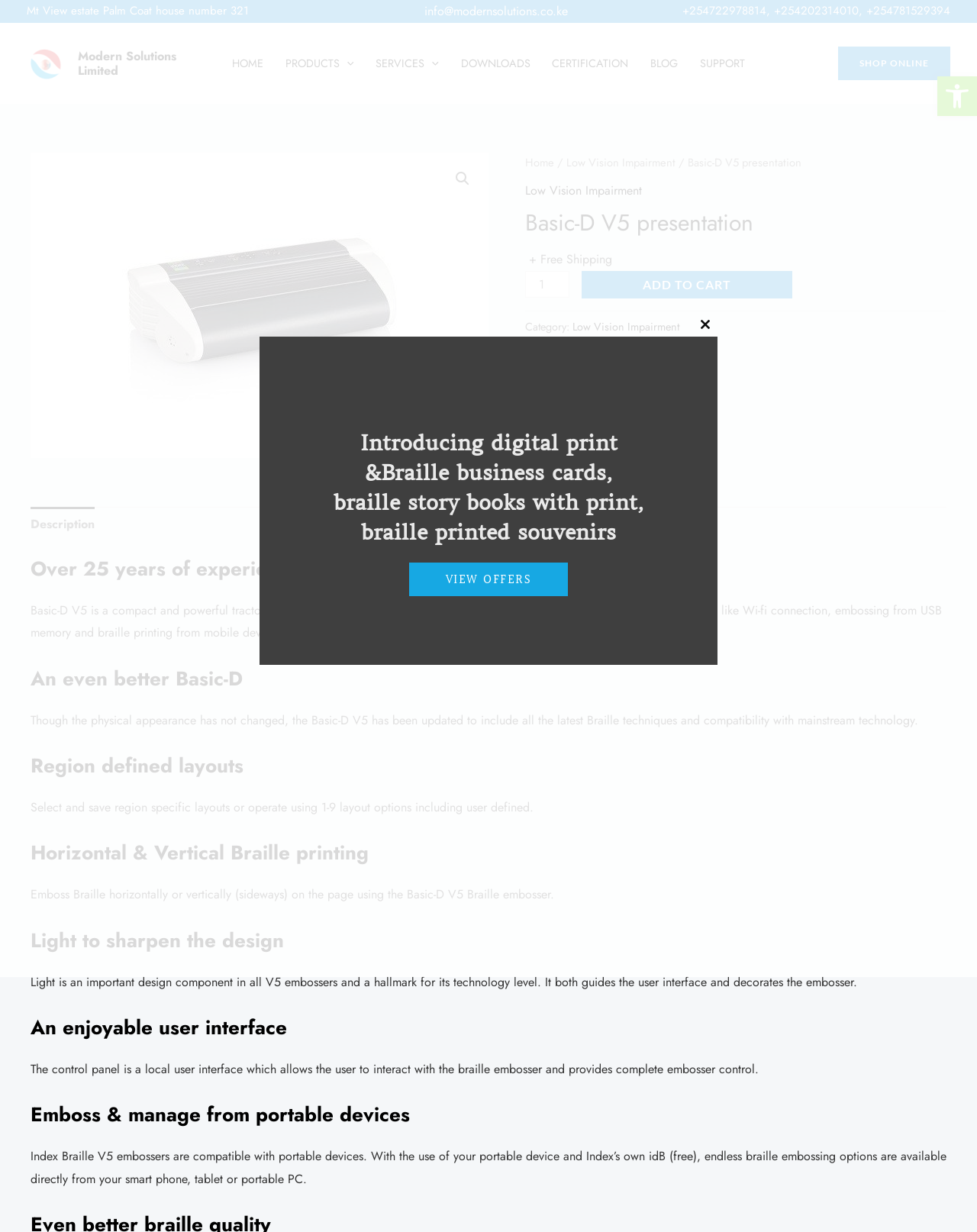Please locate the bounding box coordinates of the element that needs to be clicked to achieve the following instruction: "Open accessibility tools". The coordinates should be four float numbers between 0 and 1, i.e., [left, top, right, bottom].

[0.959, 0.062, 1.0, 0.094]